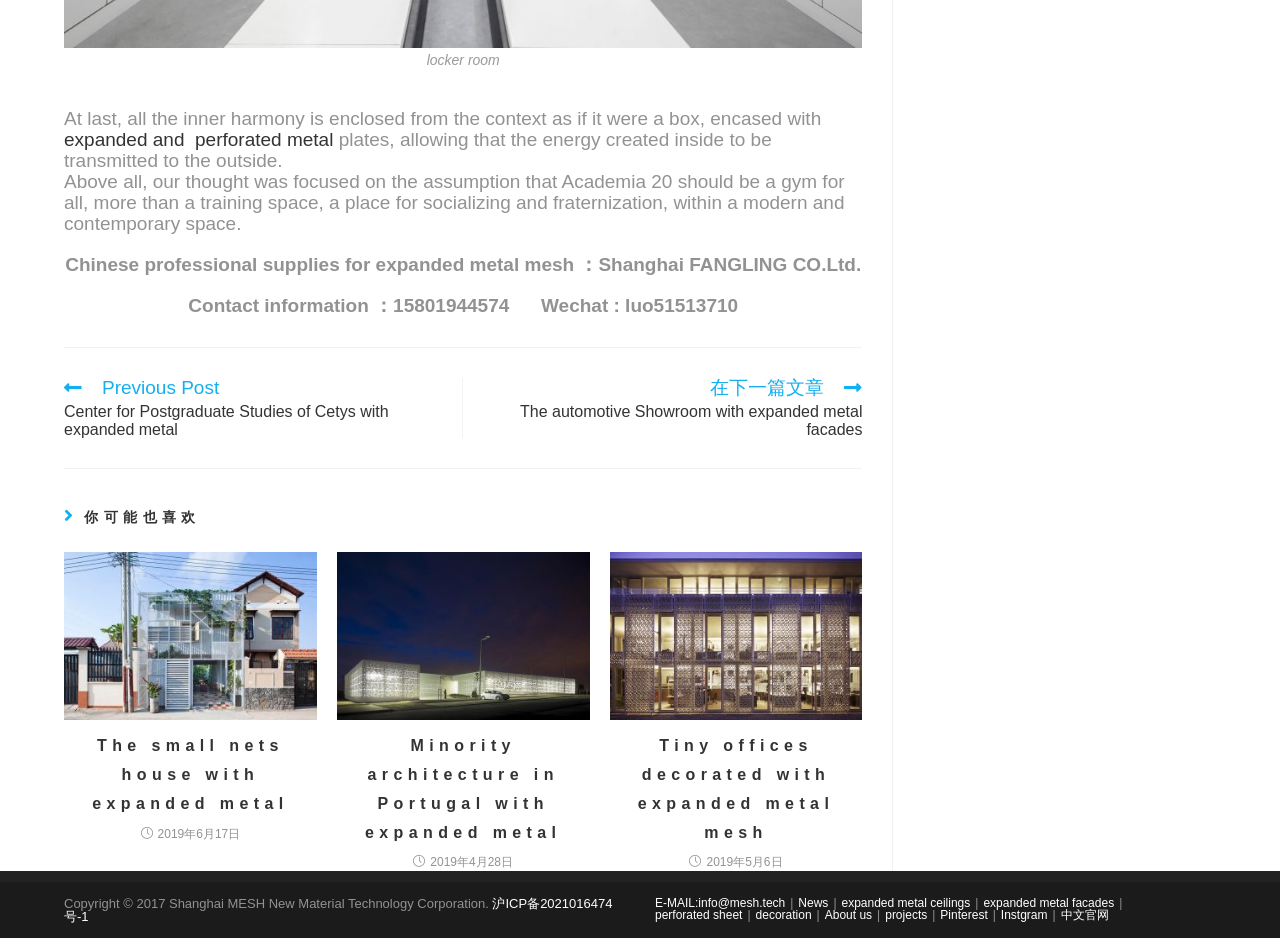What is the topic of the article with the image of a small nets house? Examine the screenshot and reply using just one word or a brief phrase.

The small nets house with expanded metal